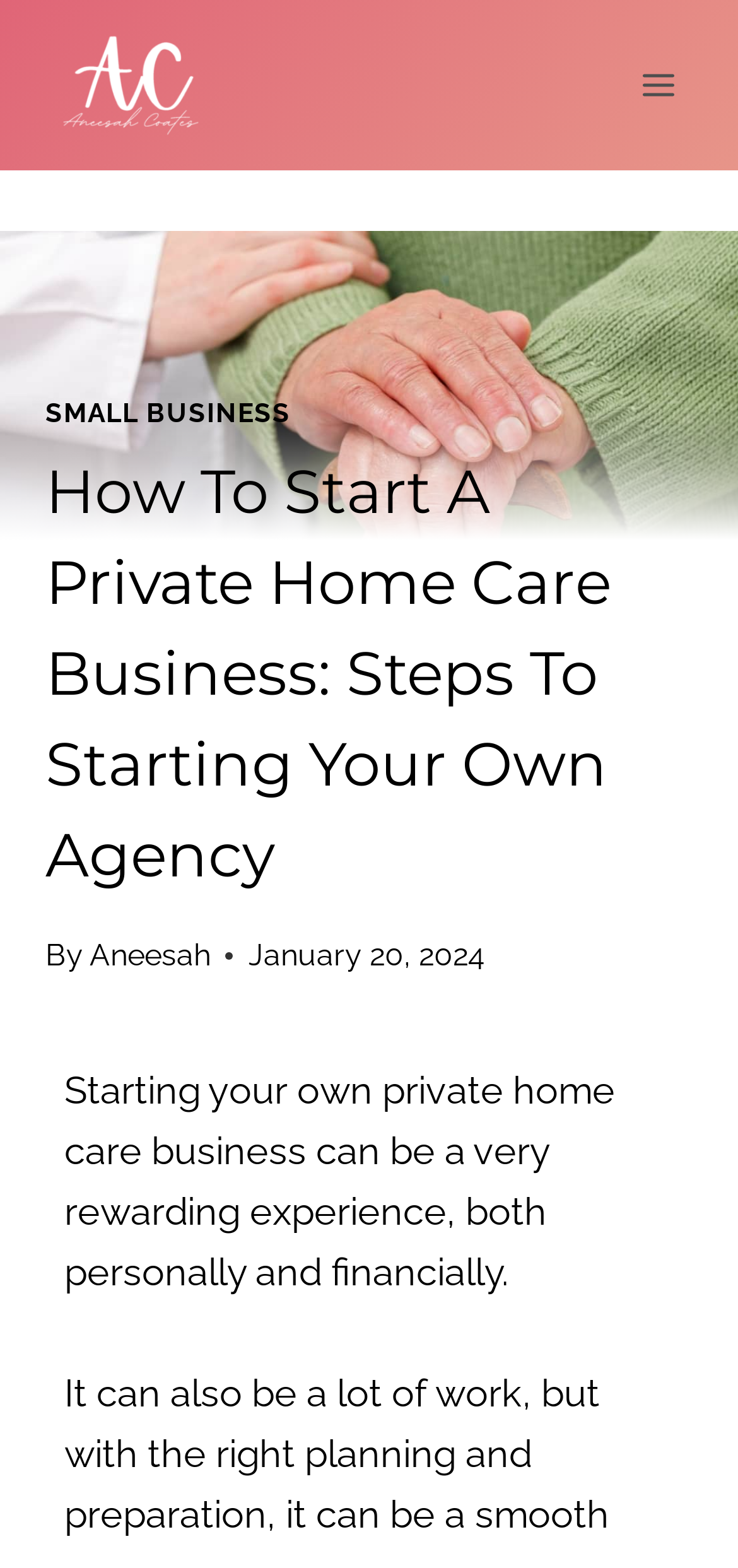What is the tone of the article?
Using the visual information from the image, give a one-word or short-phrase answer.

Positive